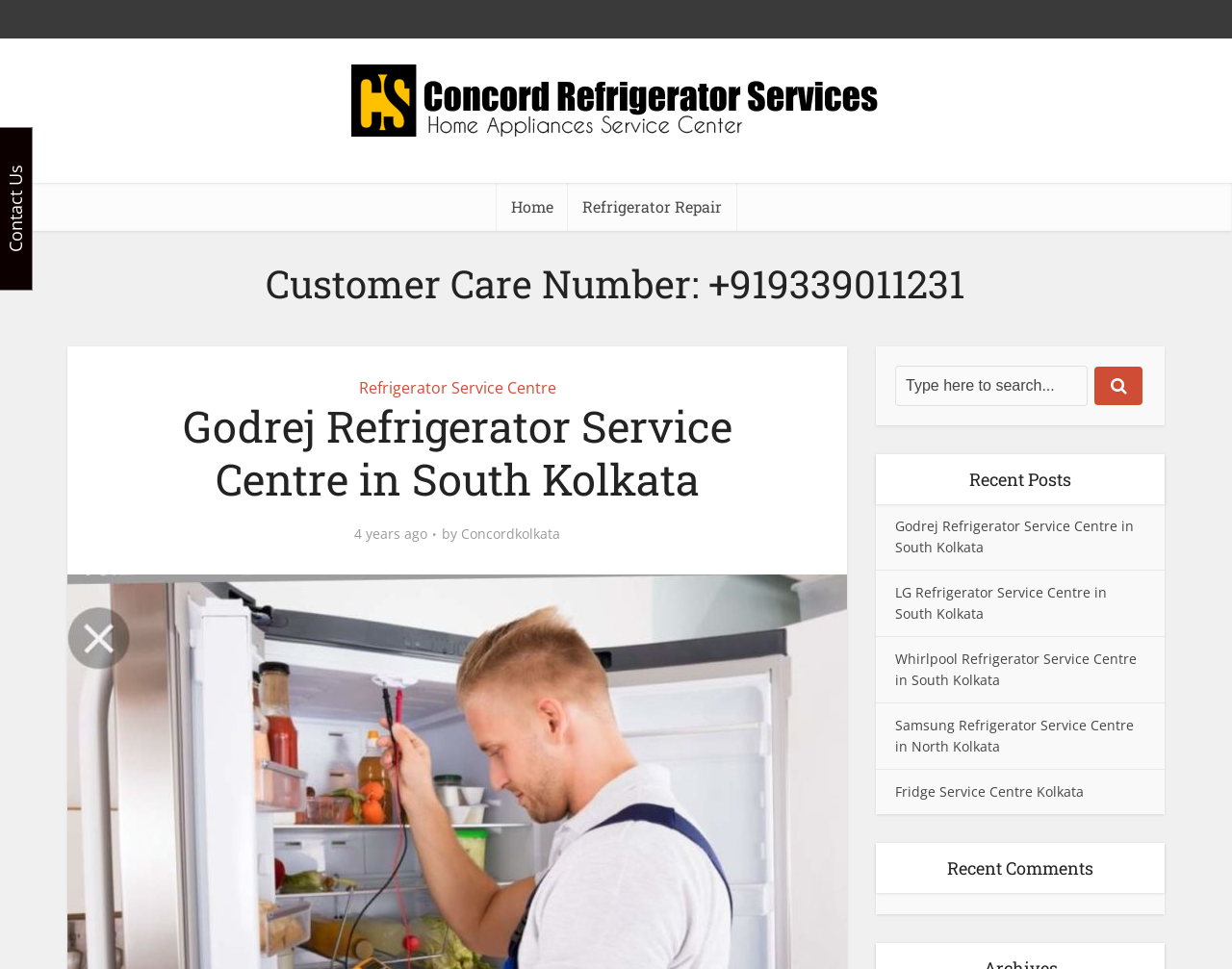Identify the bounding box of the HTML element described here: "Fridge Service Centre Kolkata". Provide the coordinates as four float numbers between 0 and 1: [left, top, right, bottom].

[0.727, 0.807, 0.88, 0.826]